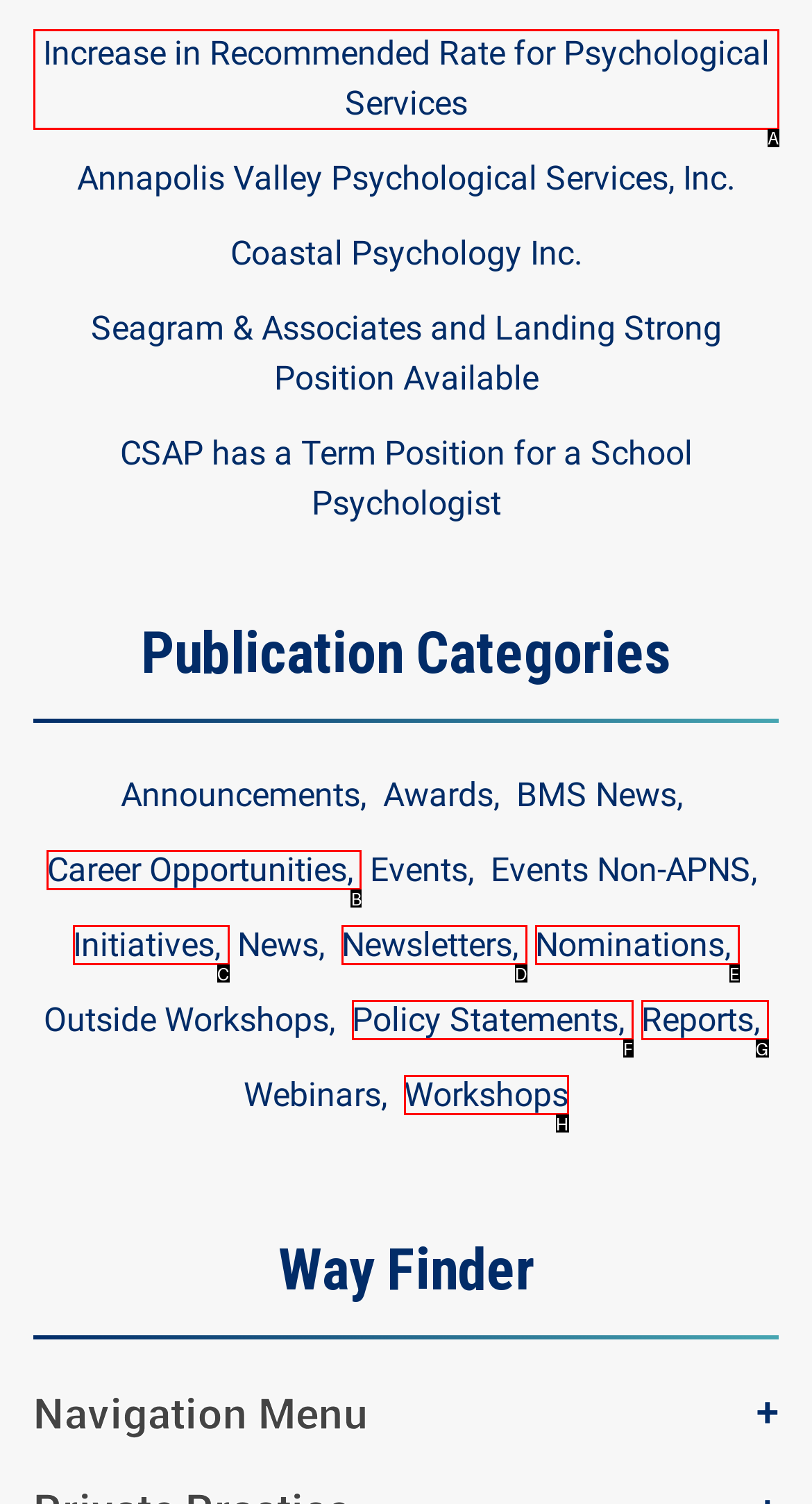Which option is described as follows: Policy Statements
Answer with the letter of the matching option directly.

F